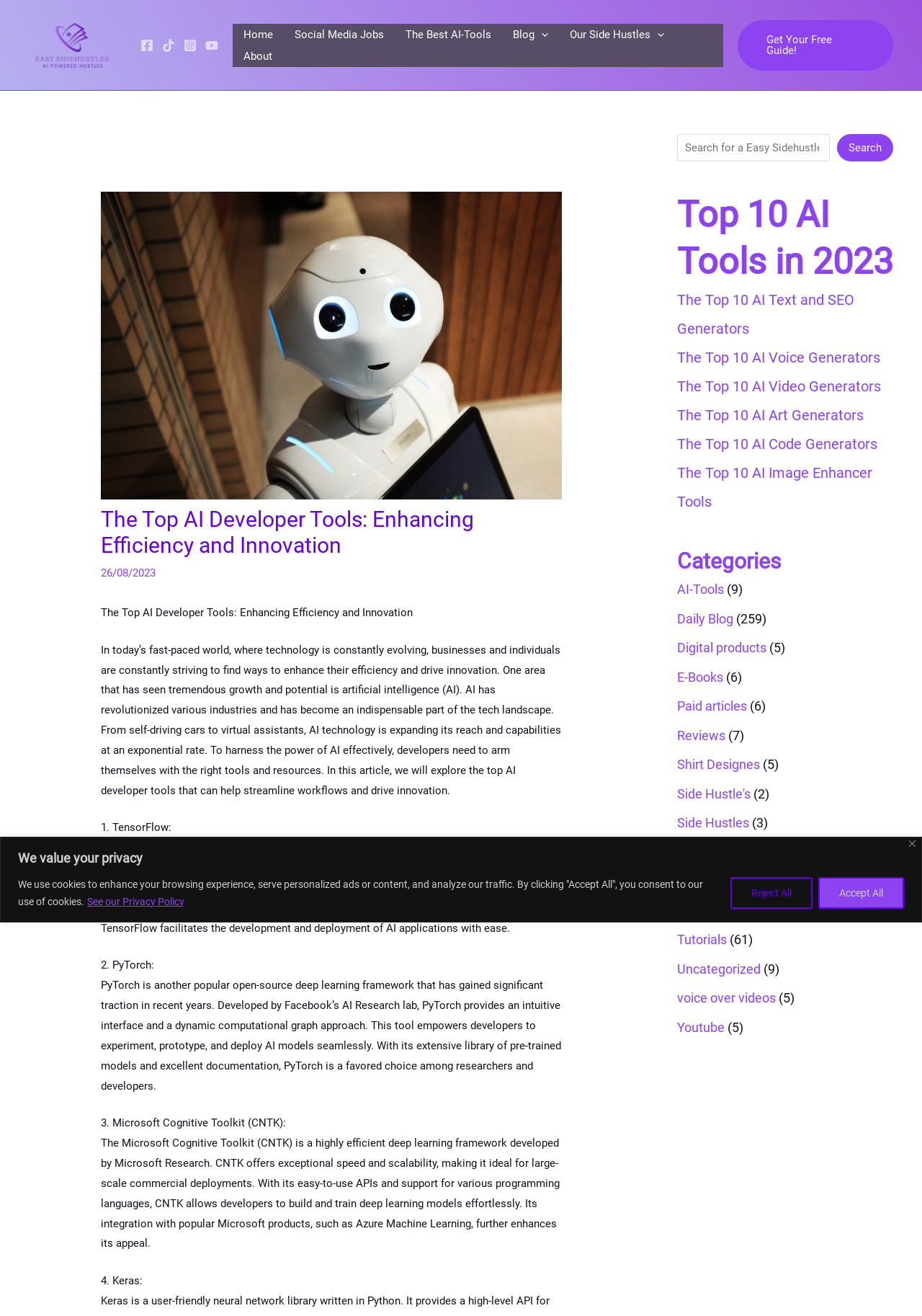Determine the bounding box for the described UI element: "Tutorials".

[0.734, 0.708, 0.788, 0.72]